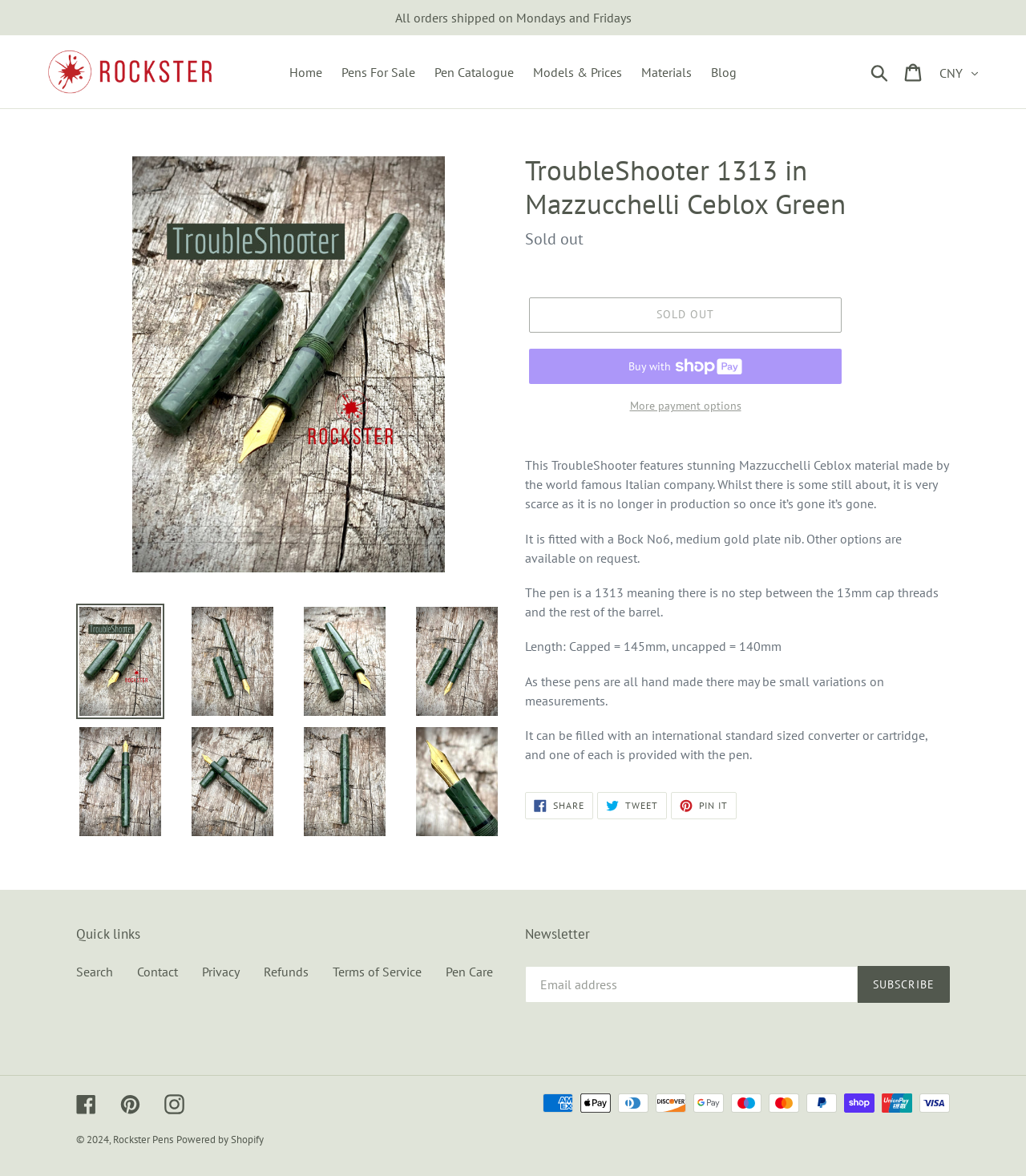What is the material of the TroubleShooter pen?
Your answer should be a single word or phrase derived from the screenshot.

Mazzucchelli Ceblox